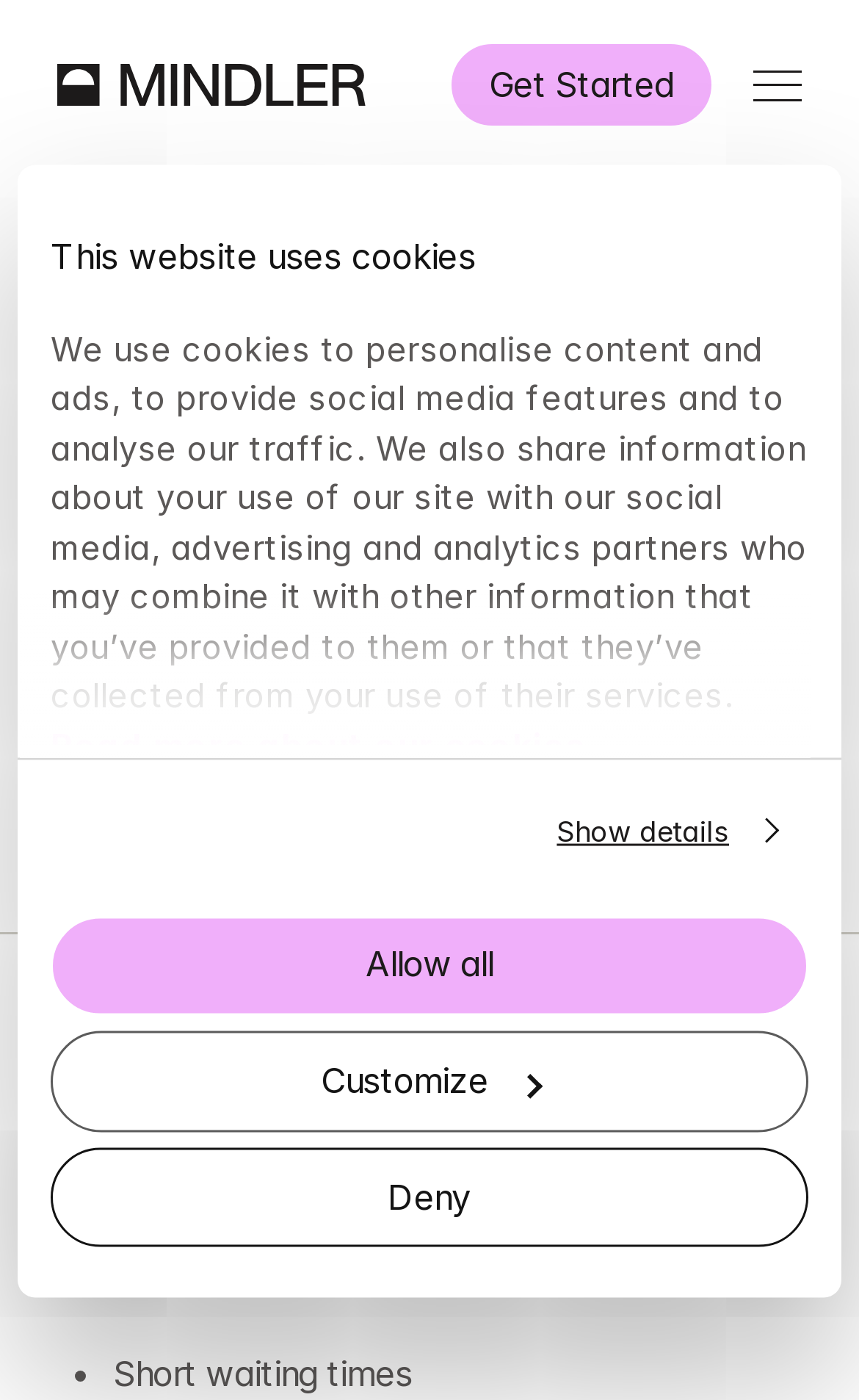Determine the bounding box coordinates in the format (top-left x, top-left y, bottom-right x, bottom-right y). Ensure all values are floating point numbers between 0 and 1. Identify the bounding box of the UI element described by: Choose your therapist

[0.044, 0.242, 0.596, 0.285]